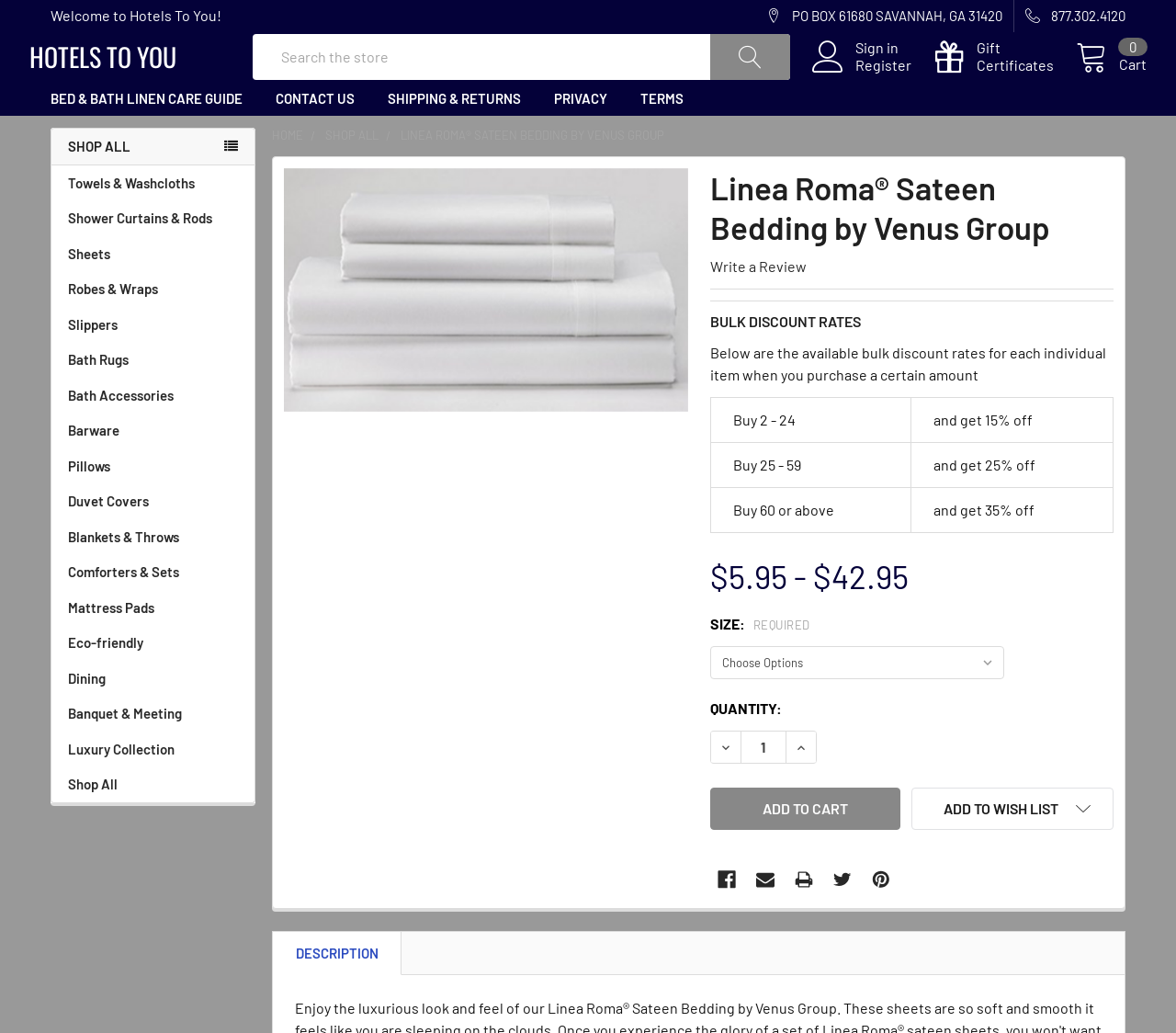Locate the bounding box coordinates of the clickable area to execute the instruction: "Sign in to your account". Provide the coordinates as four float numbers between 0 and 1, represented as [left, top, right, bottom].

[0.709, 0.059, 0.776, 0.075]